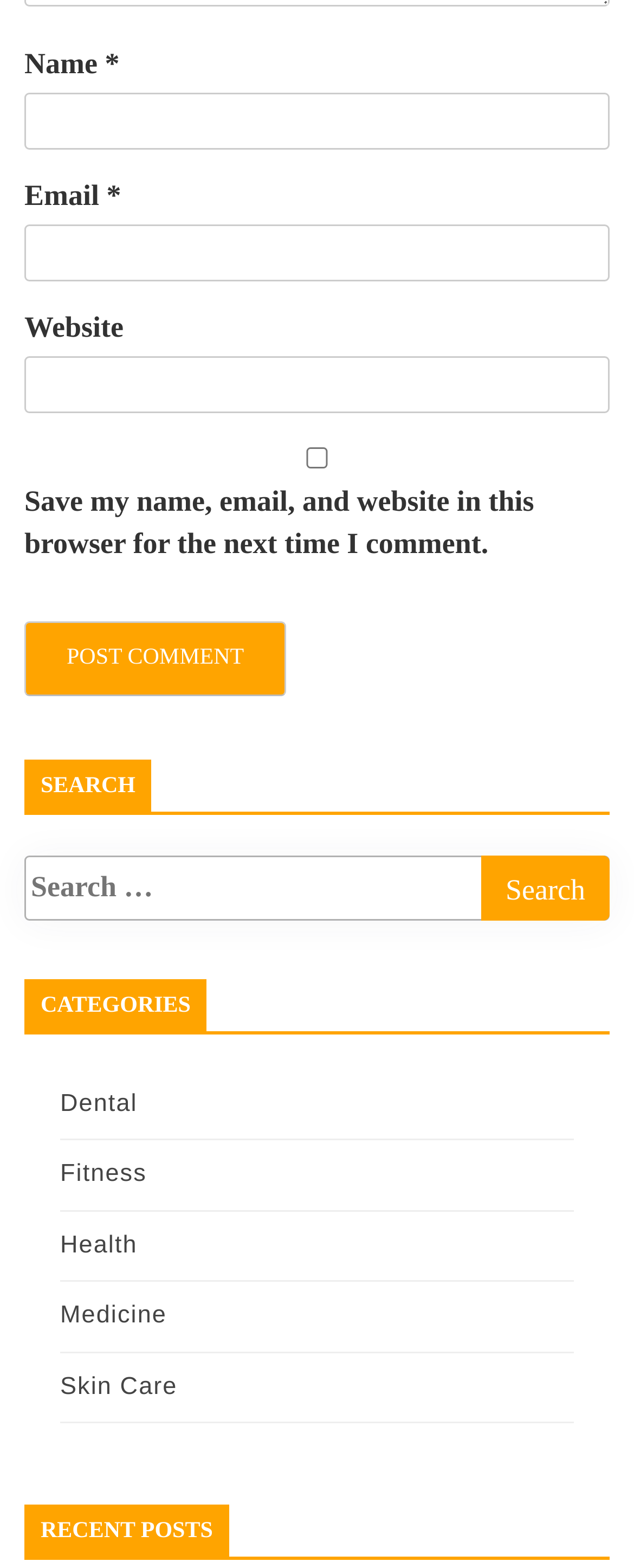How many categories are listed?
Based on the visual content, answer with a single word or a brief phrase.

5